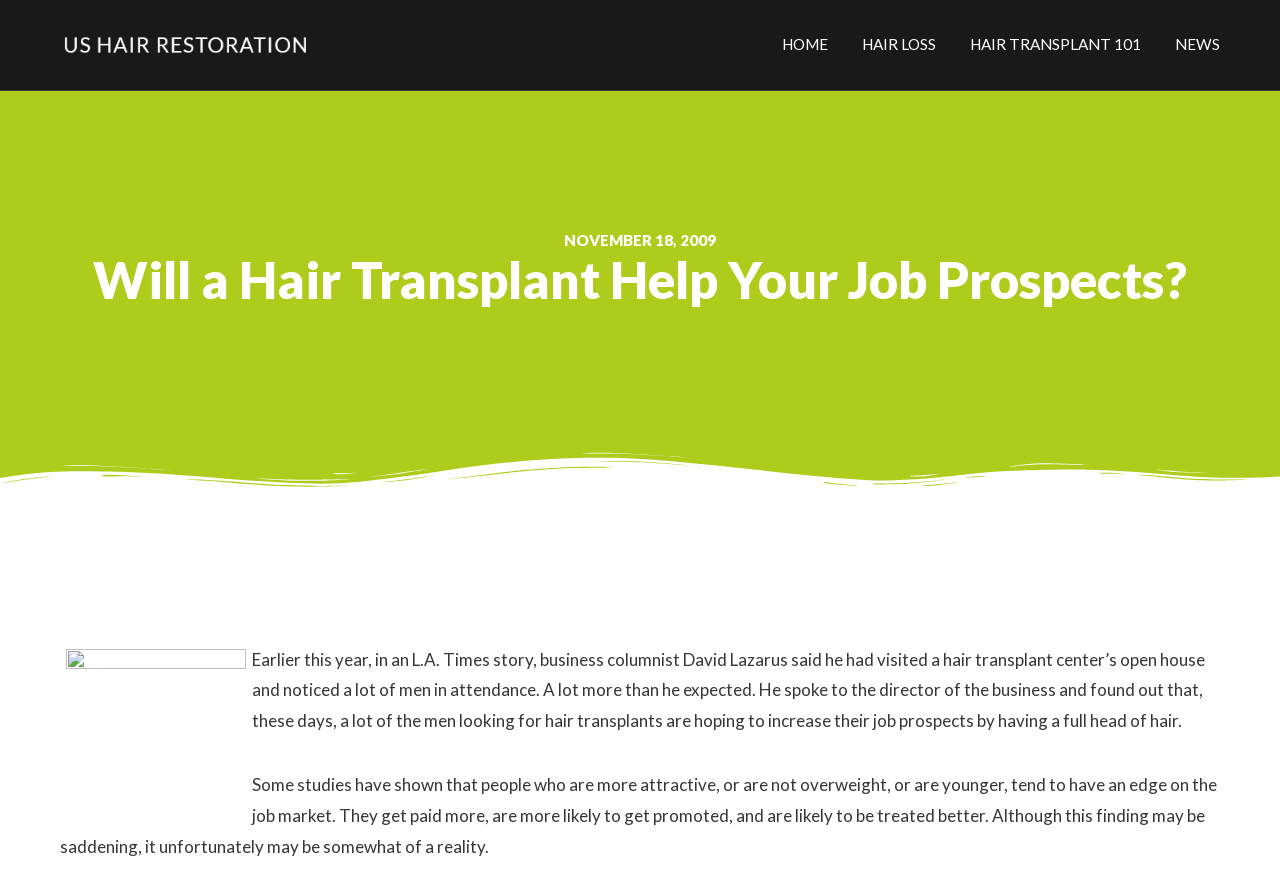Identify the bounding box coordinates for the UI element described as: "Heart-rate-variability". The coordinates should be provided as four floats between 0 and 1: [left, top, right, bottom].

None